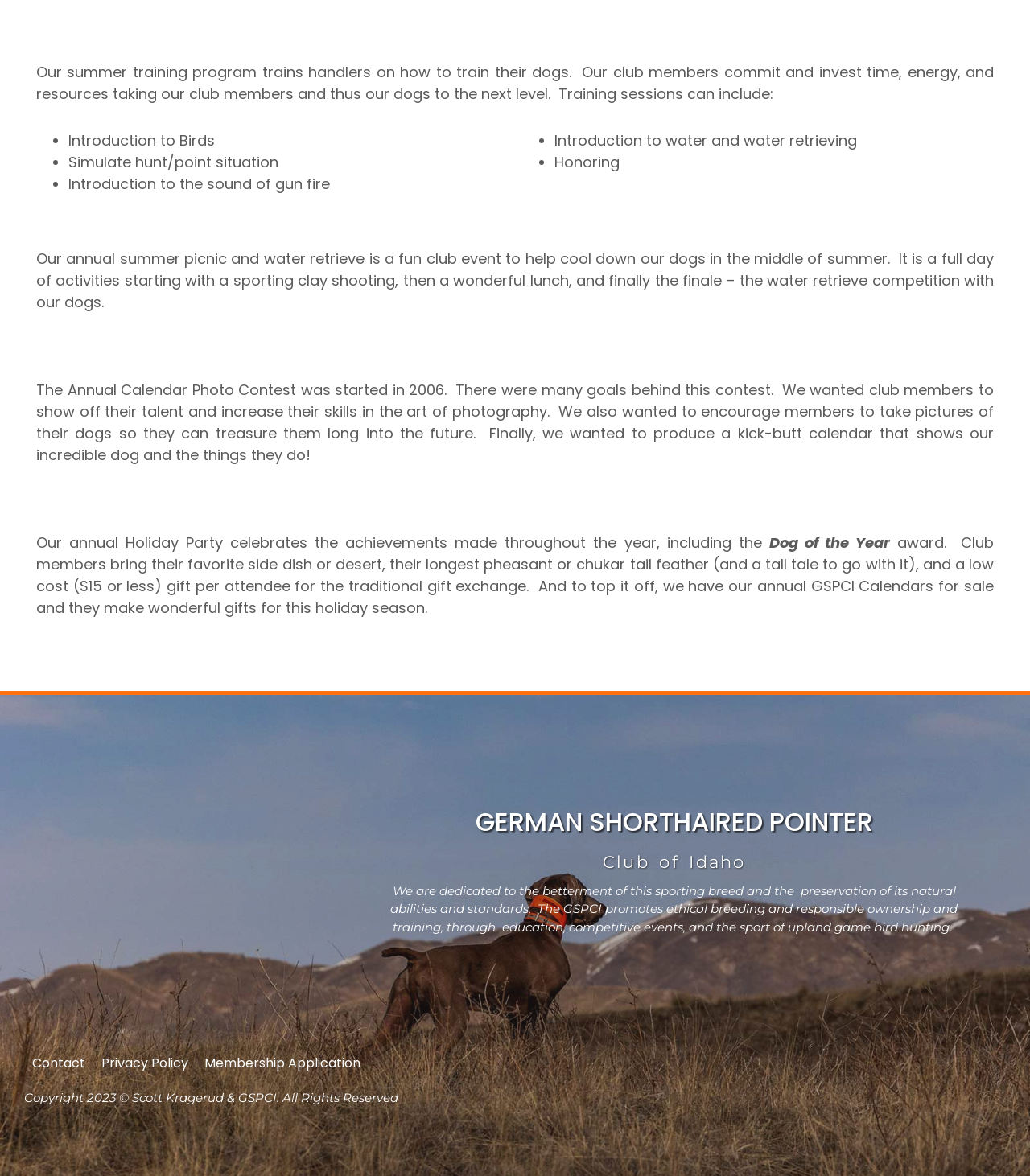What is the copyright information of the website?
Please provide a comprehensive answer based on the contents of the image.

The copyright information is stated at the bottom of the webpage, which indicates that the website's content is copyrighted by Scott Kragerud and GSPCI in 2023.